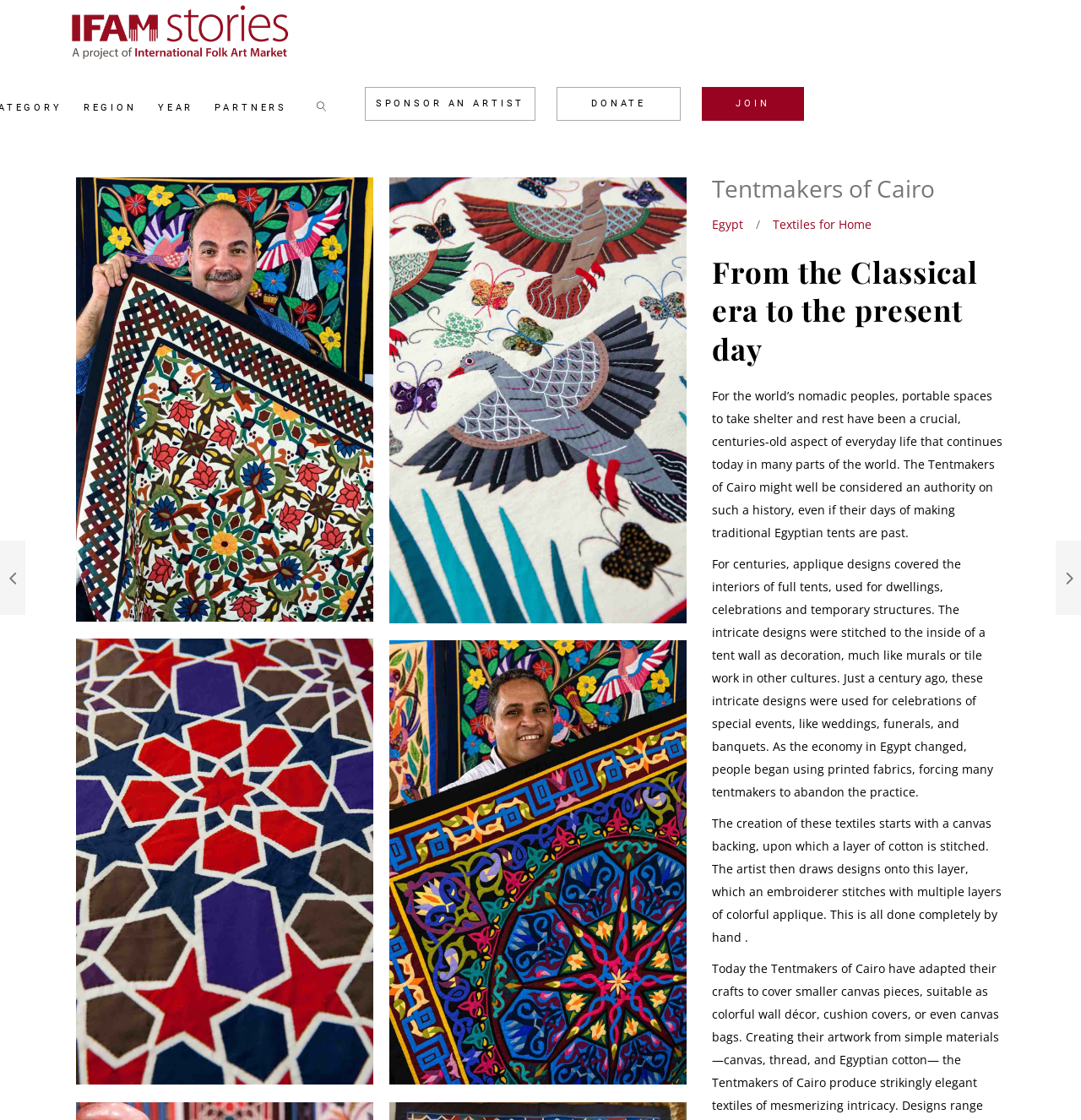Provide the bounding box coordinates for the UI element that is described by this text: "Sponsor An Artist". The coordinates should be in the form of four float numbers between 0 and 1: [left, top, right, bottom].

[0.338, 0.078, 0.495, 0.107]